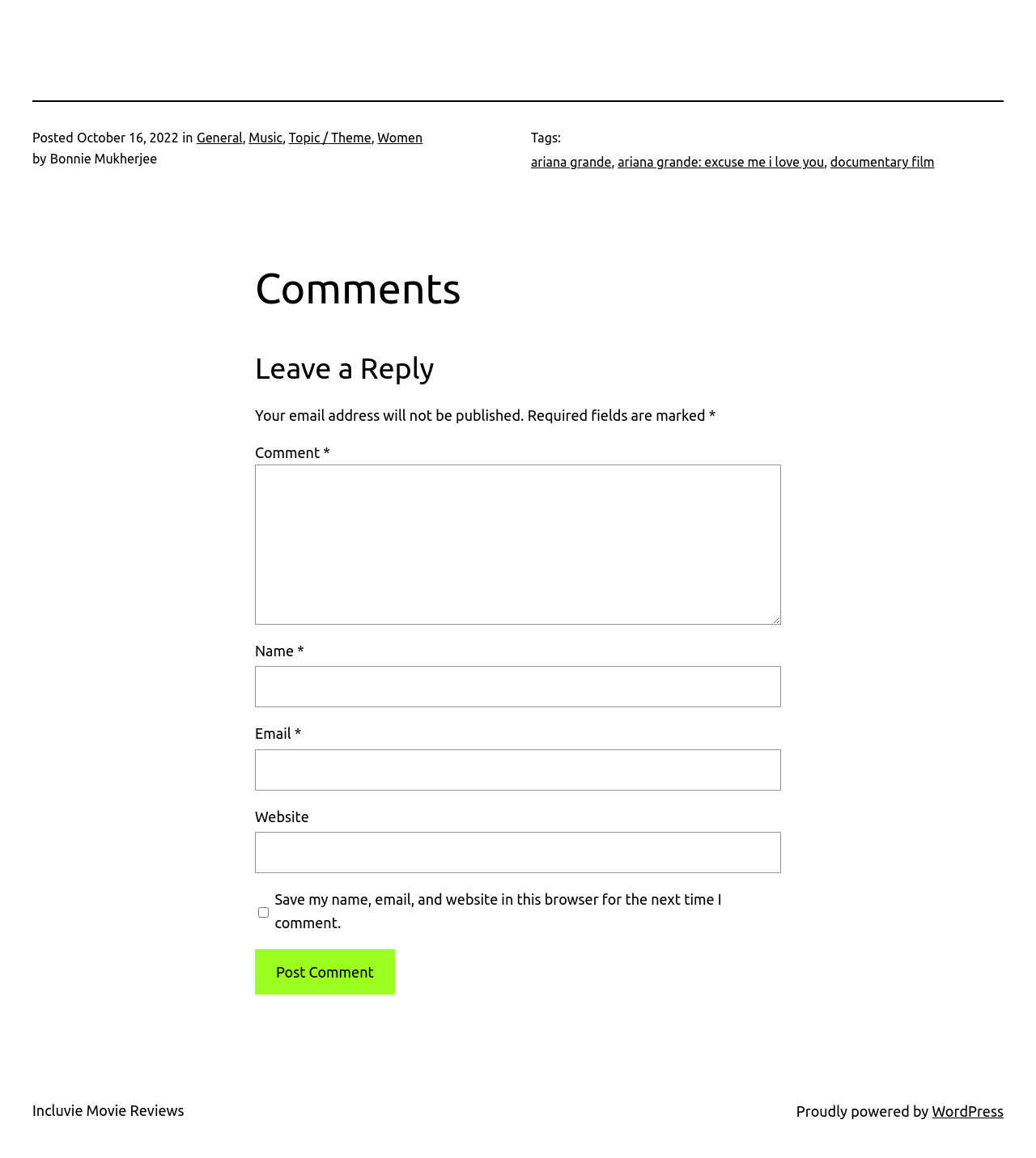Utilize the information from the image to answer the question in detail:
What is the purpose of the textbox with the label 'Email'?

I found the purpose of the textbox with the label 'Email' by looking at the textbox element with the label 'Email' and the description 'Email *' which is required, and also the StaticText element with the text 'Your email address will not be published.' which is a sibling of the textbox element.